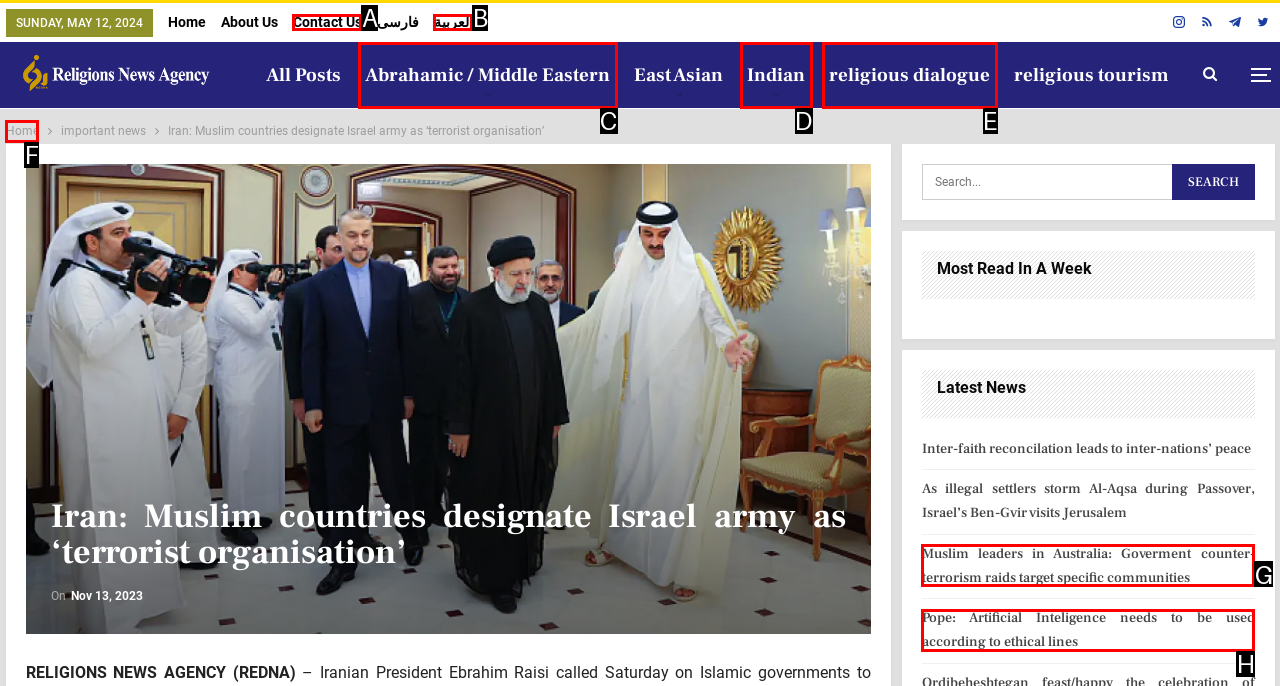From the provided choices, determine which option matches the description: Abrahamic / Middle Eastern. Respond with the letter of the correct choice directly.

C